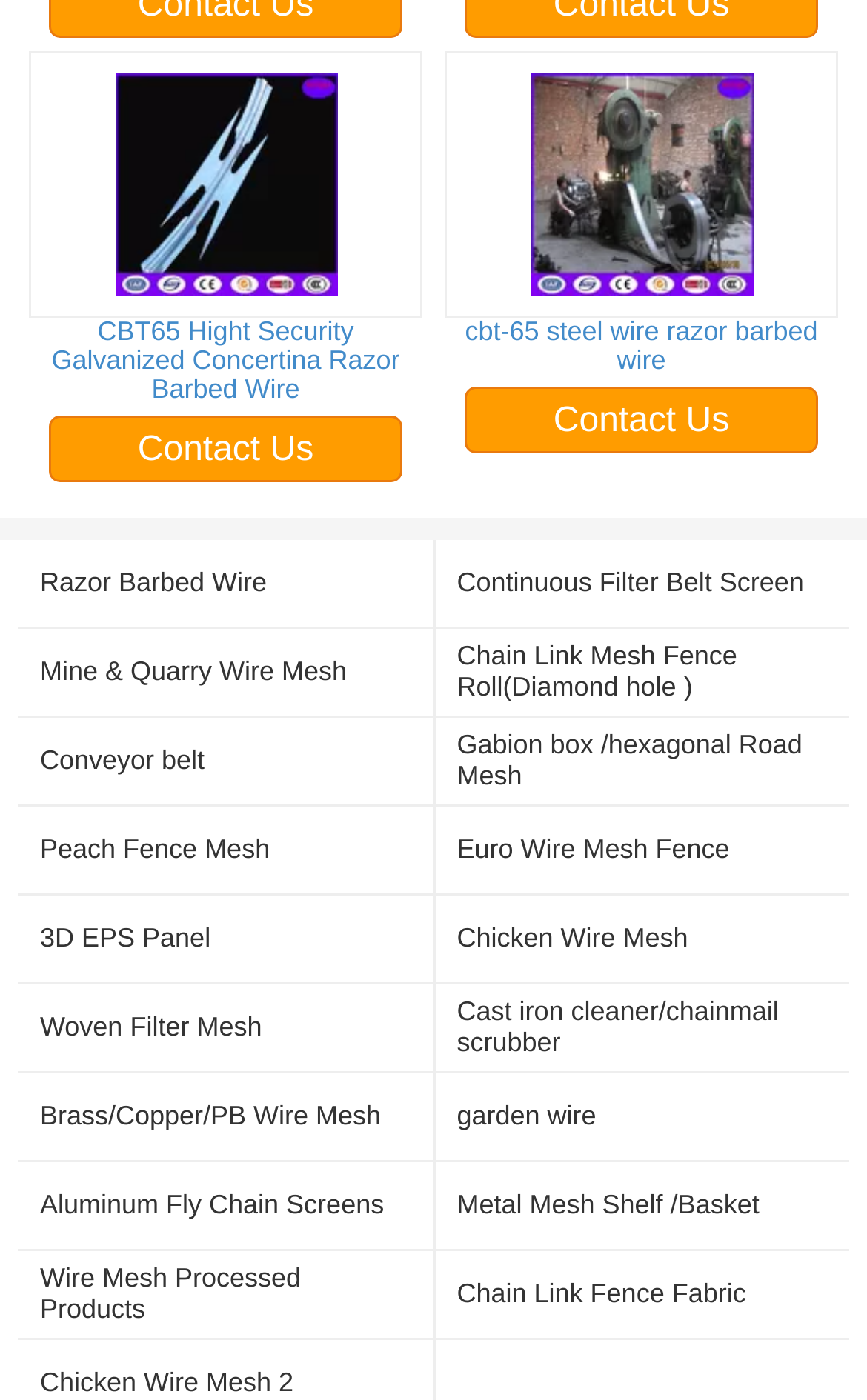Examine the screenshot and answer the question in as much detail as possible: How many grid cells are in the first row?

The first row has two grid cells, one with the text 'Razor Barbed Wire' and another with the text 'Continuous Filter Belt Screen'.